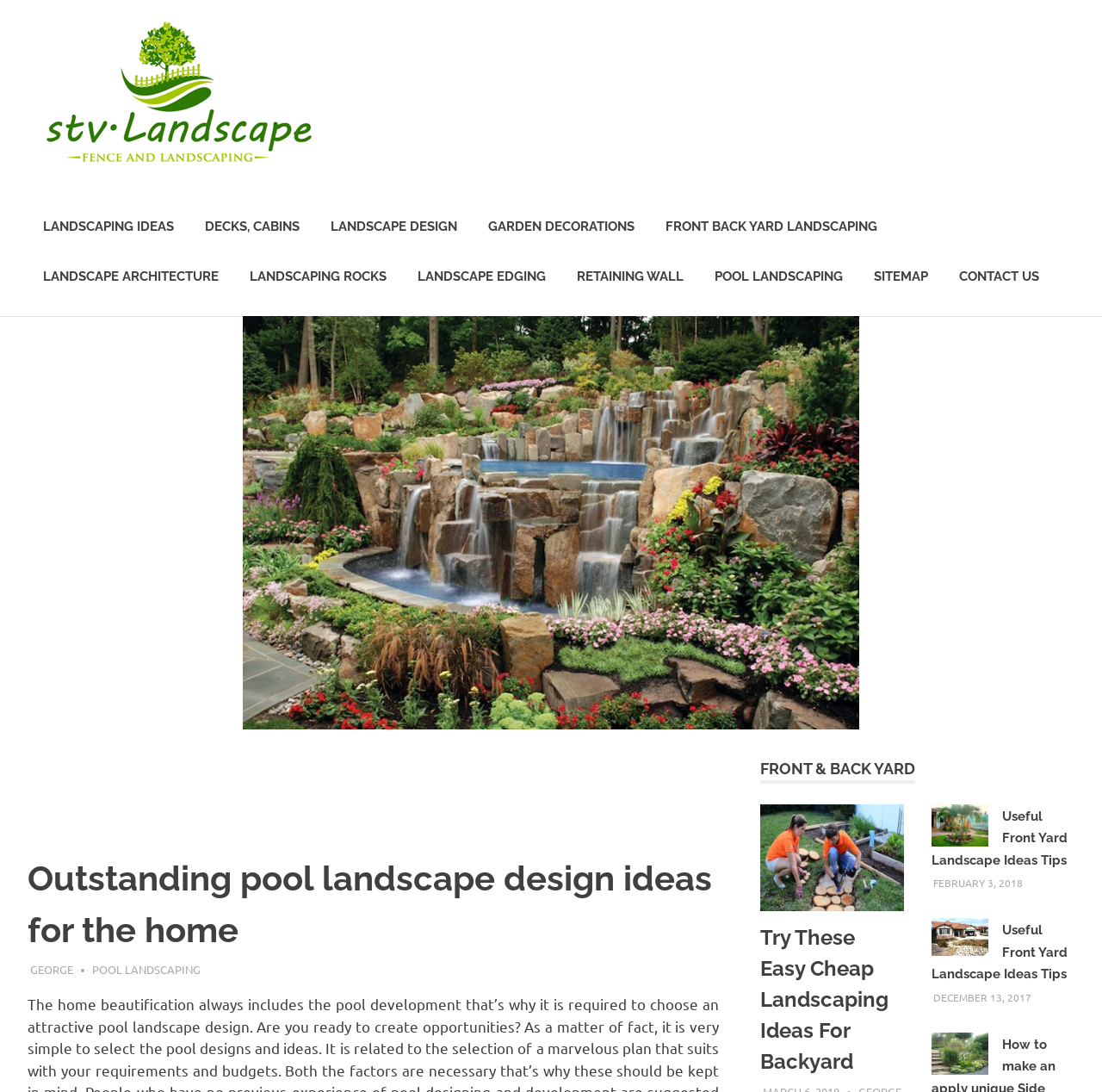What is the category of 'LANDSCAPING ROCKS'?
Utilize the image to construct a detailed and well-explained answer.

By examining the links and their positions on the webpage, I can see that 'LANDSCAPING ROCKS' is a subcategory of 'LANDSCAPE DESIGN', which is a main category on the webpage.